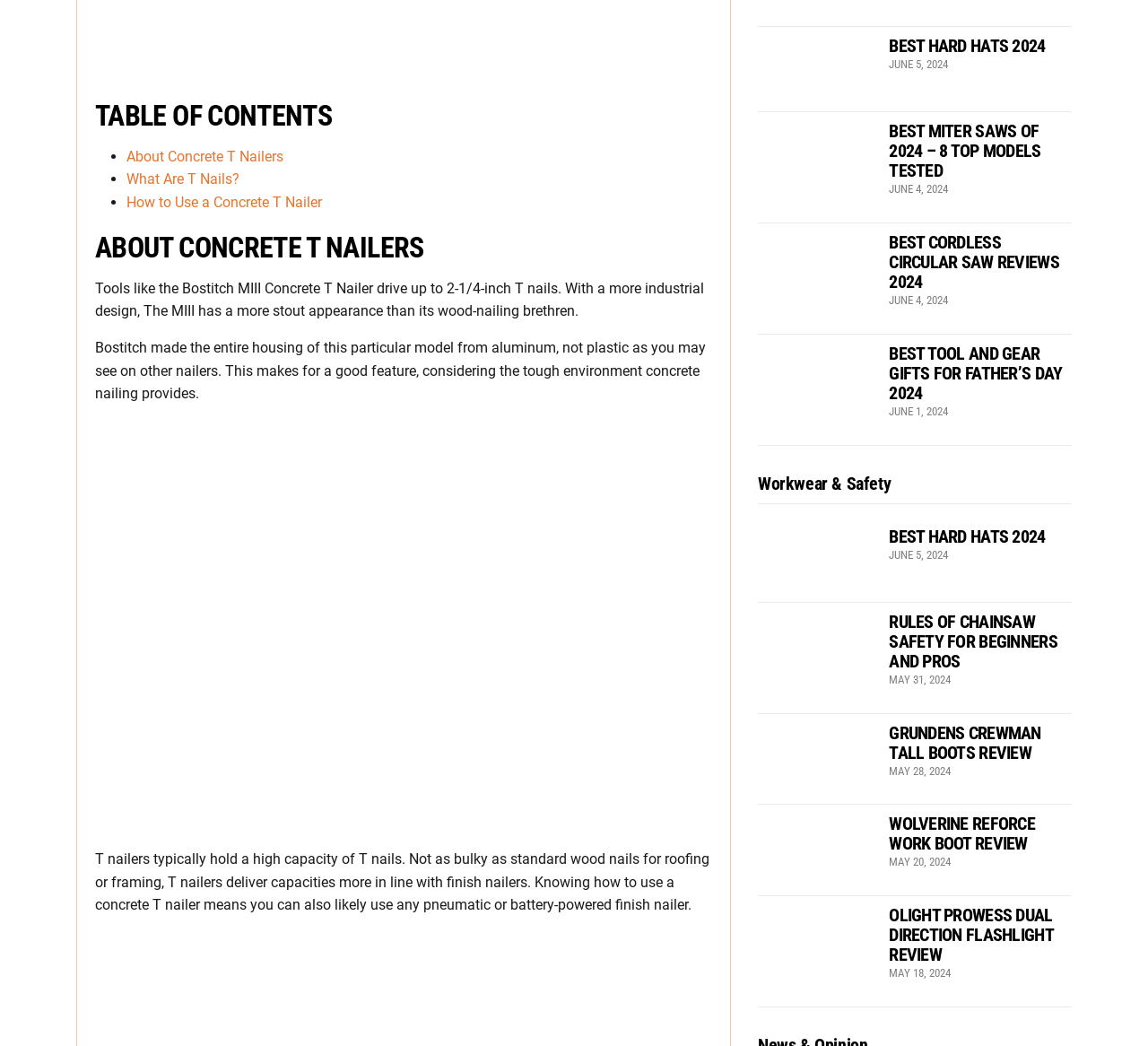Please identify the bounding box coordinates of the clickable element to fulfill the following instruction: "Click on 'About Concrete T Nailers'". The coordinates should be four float numbers between 0 and 1, i.e., [left, top, right, bottom].

[0.11, 0.141, 0.247, 0.158]